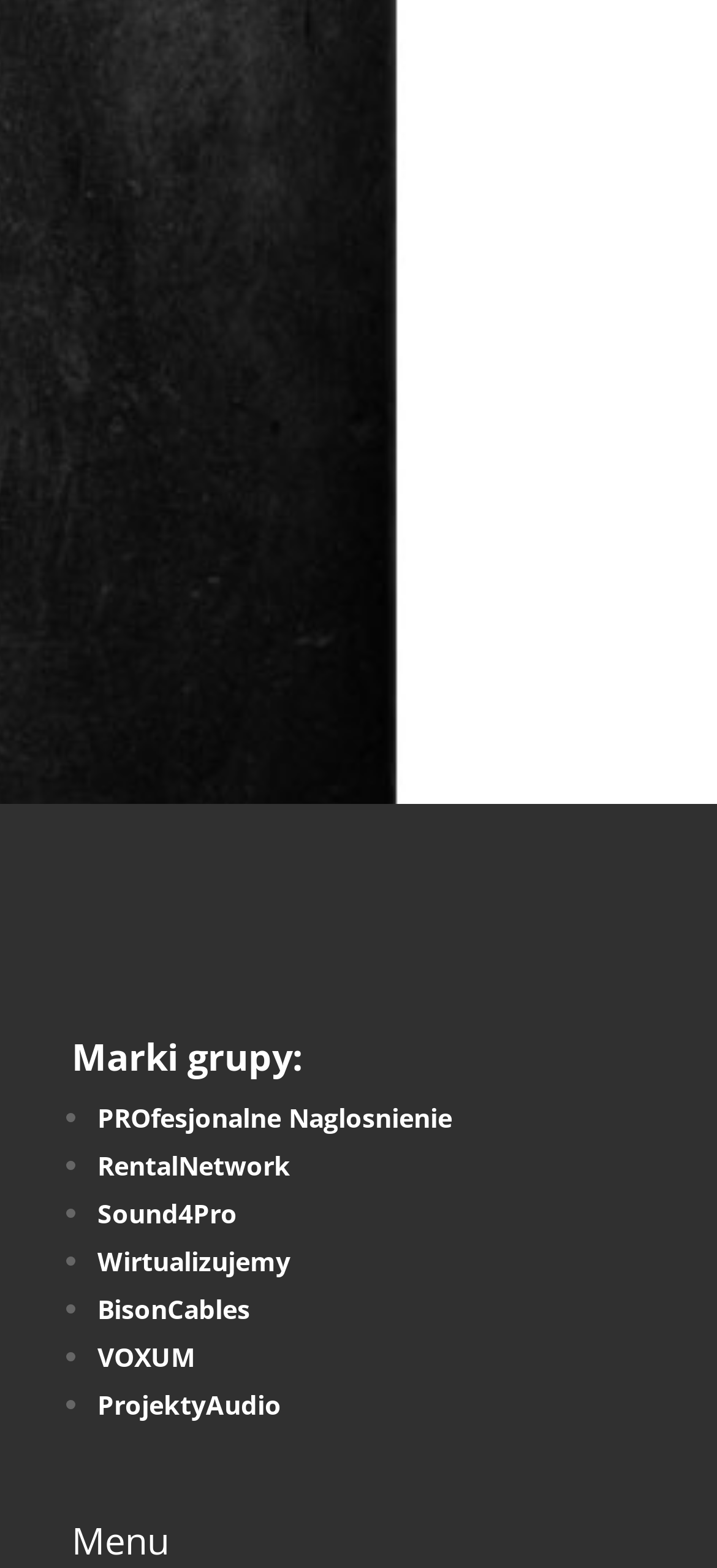Use a single word or phrase to answer the question:
What is the phone number?

+48 880 803 640